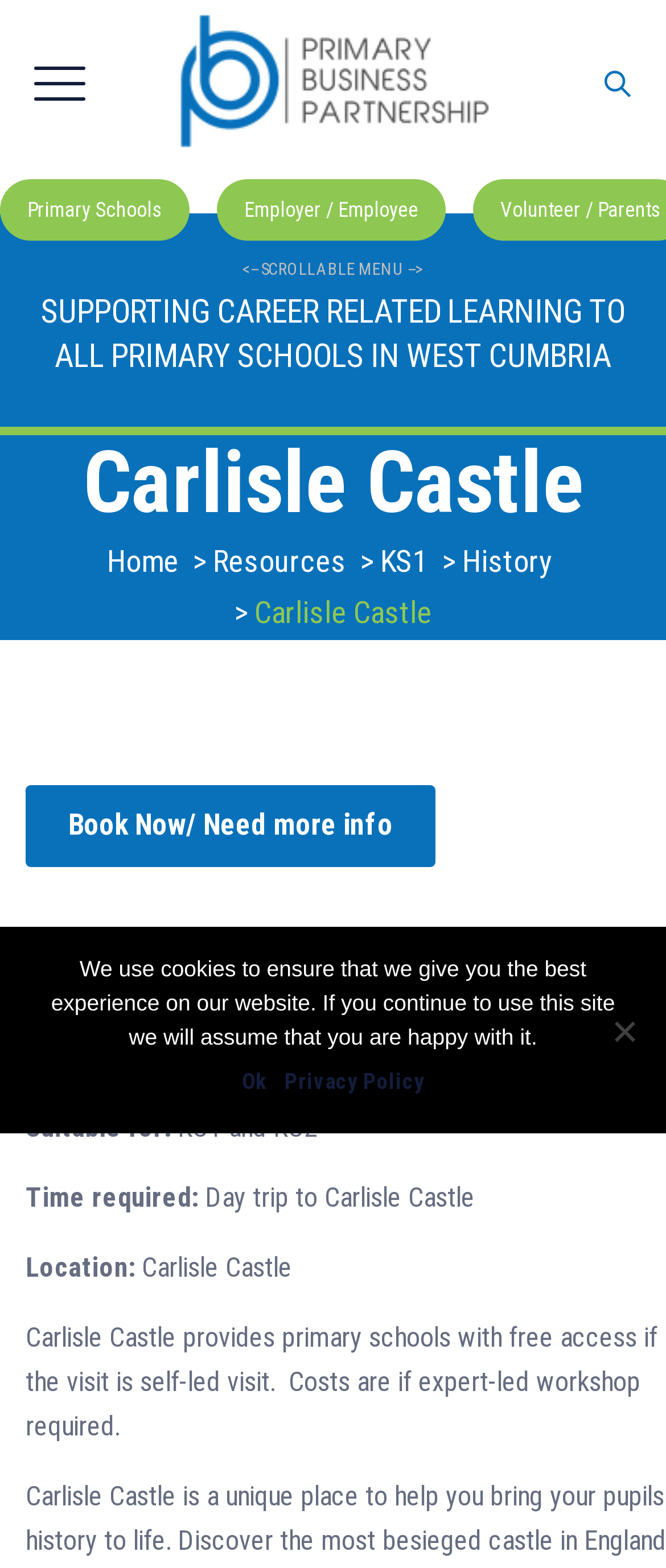Present a detailed account of what is displayed on the webpage.

The webpage is about Carlisle Castle and its partnership with primary schools. At the top, there is a heading that reads "Primary Business Partnership" with an image and a link to the same title. Next to it, there is a button with no text and a link with a icon. 

Below the heading, there are three links: "Primary Schools", "Employer / Employee", and a static text that says "<-- SCROLLABLE MENU -->". 

Further down, there is a static text that describes the purpose of the partnership, which is to support career-related learning in primary schools in West Cumbria. 

The main content of the webpage is organized in a table layout. At the top of the table, there is a heading that reads "Carlisle Castle" and links to "Home", "Resources", "KS1", and "History". 

Below the links, there is a section that provides information about Carlisle Castle, including a button to book a visit or request more information. The section also lists curriculum links, including local history study, Roman Empire, and 1066 and beyond. Additionally, it provides information about the suitability of the visit for KS1 and KS2 students, the time required for the visit, and the location of Carlisle Castle. 

Finally, at the bottom of the webpage, there is a dialog box that displays a cookie notice, which informs users that the website uses cookies to ensure the best experience. The dialog box provides options to accept the cookies or to view the privacy policy.